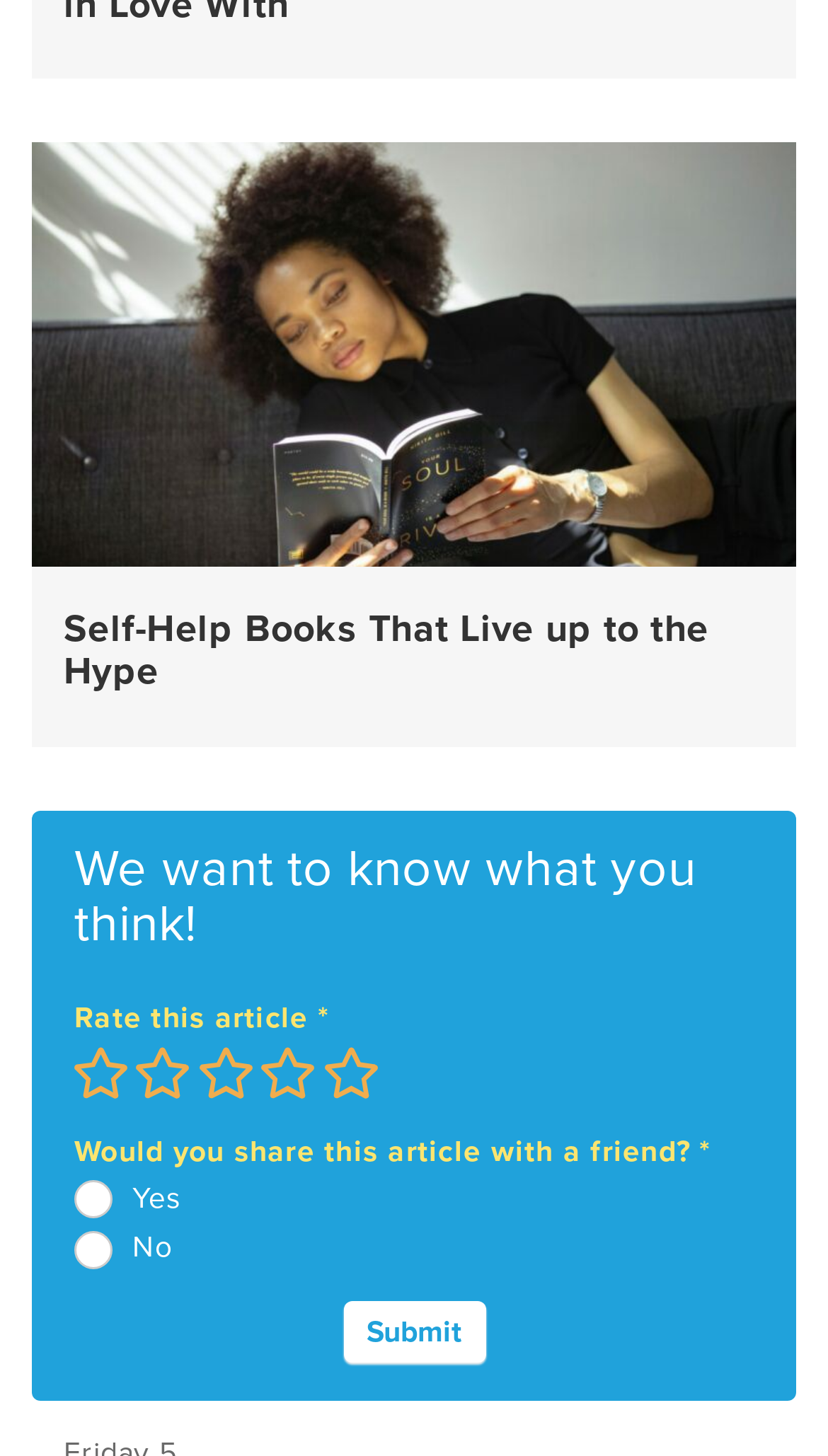Using the format (top-left x, top-left y, bottom-right x, bottom-right y), provide the bounding box coordinates for the described UI element. All values should be floating point numbers between 0 and 1: Local Lifestyle

None